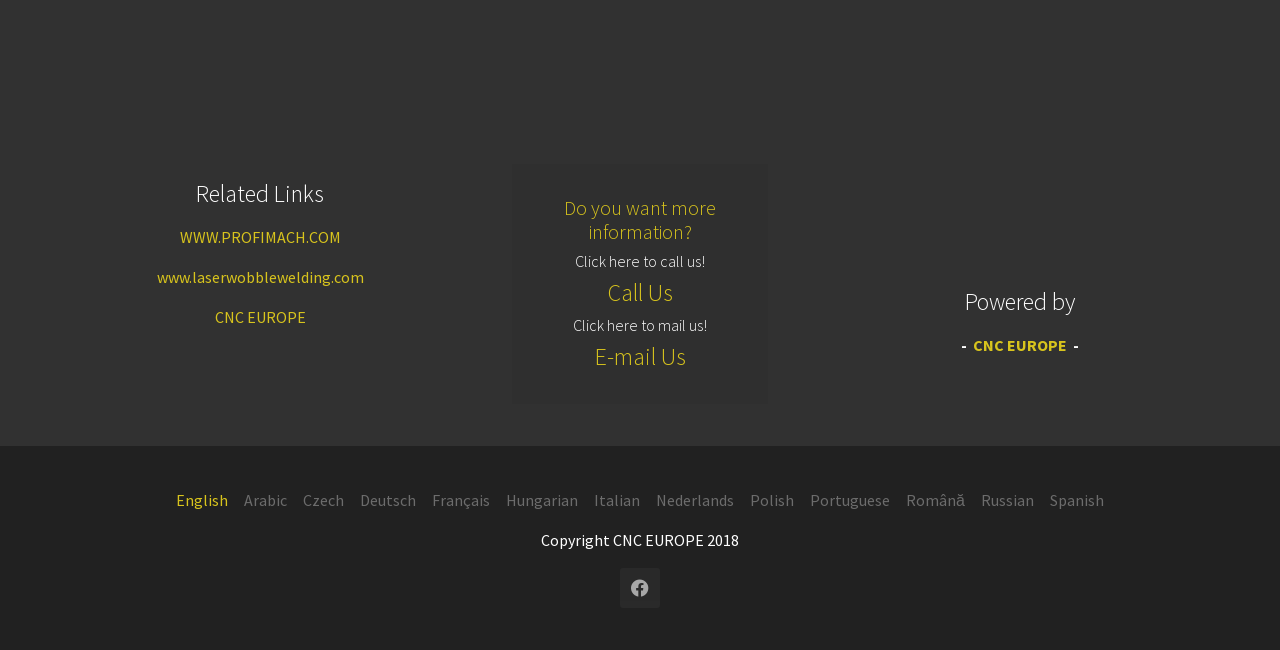Please identify the bounding box coordinates of the area that needs to be clicked to fulfill the following instruction: "Click on the link to CNC EUROPE."

[0.168, 0.472, 0.239, 0.503]